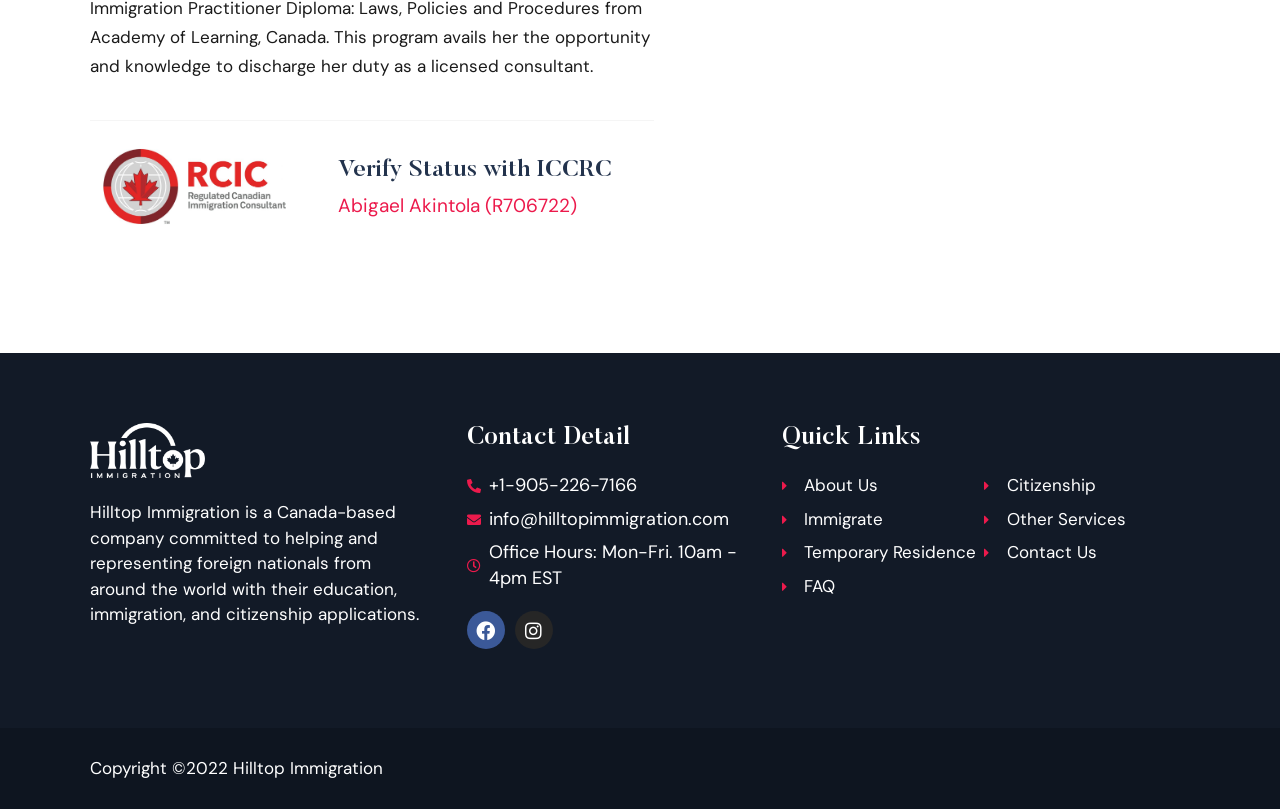Observe the image and answer the following question in detail: What is the company name?

The company name is mentioned in the static text element 'Hilltop Immigration is a Canada-based company committed to helping and representing foreign nationals from around the world with their education, immigration, and citizenship applications.'